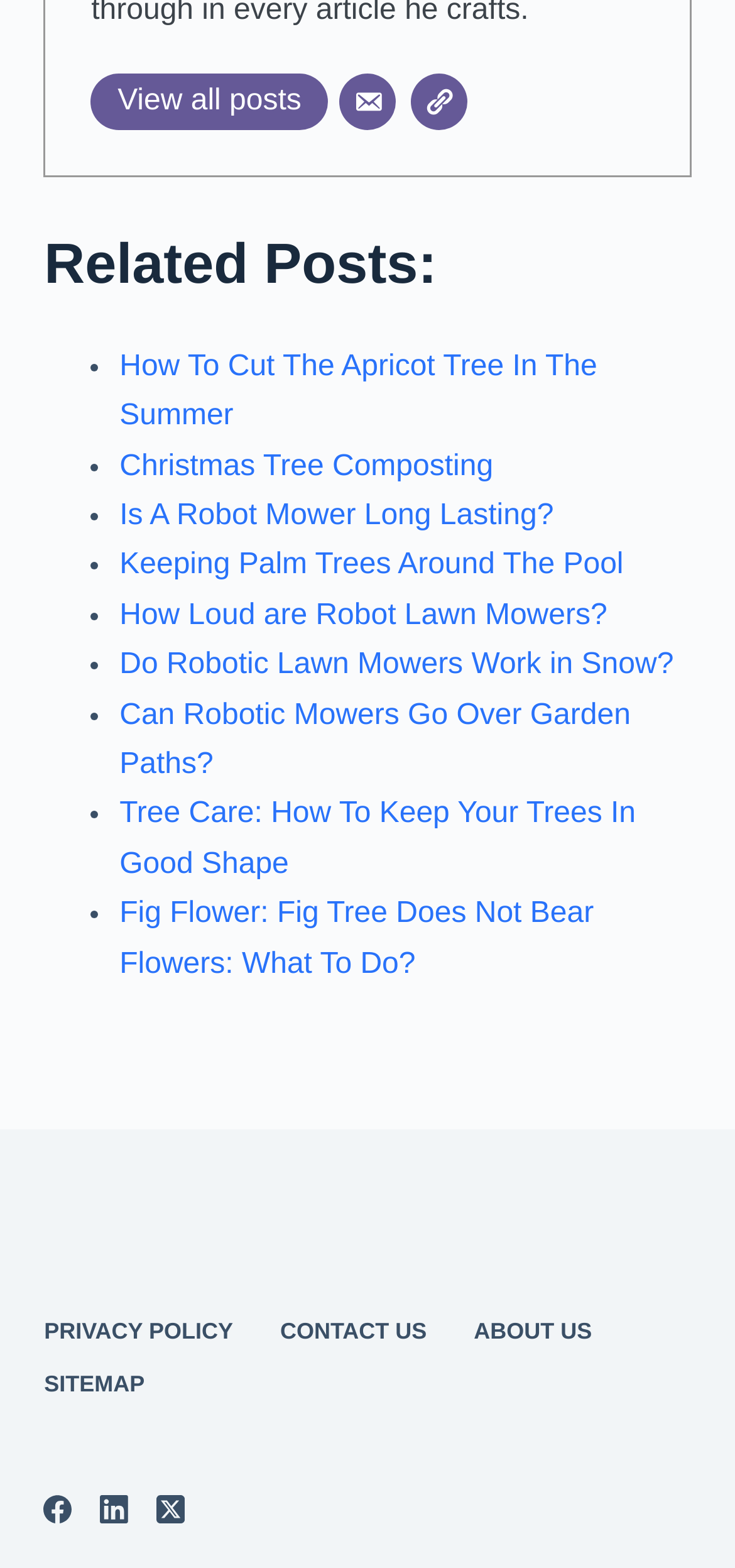Answer the following query with a single word or phrase:
How many menu items are in the footer menu?

4